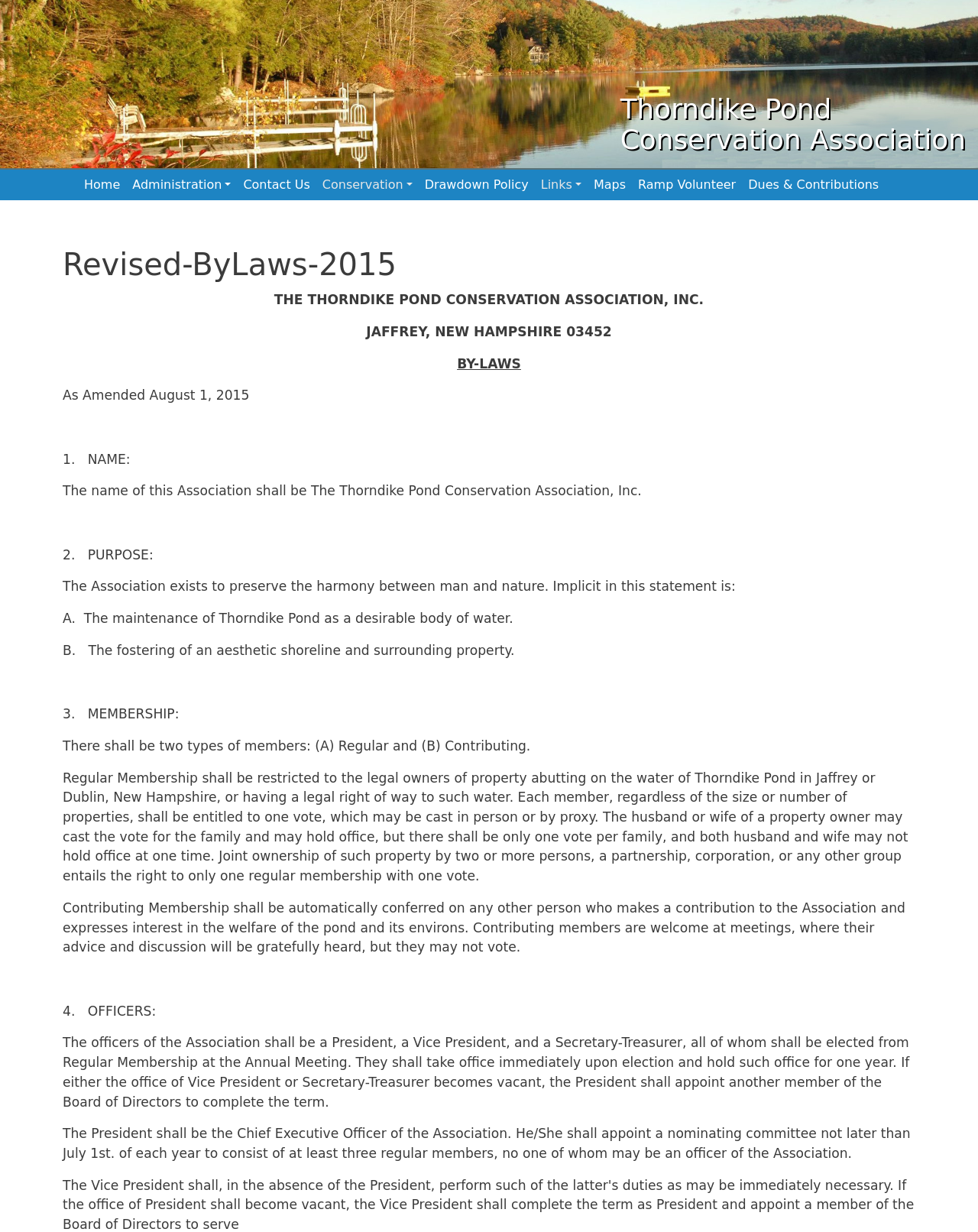Explain the webpage's layout and main content in detail.

The webpage is about the Thorndike Pond Conservation Association in Jaffrey, New Hampshire. At the top, there is a logo image with the text "Thorndike Pond" and "Conservation Association" next to it. Below the logo, there is a main navigation menu with links to "Home", "Contact Us", "Drawdown Policy", "Maps", "Ramp Volunteer", "Dues & Contributions", and other submenus.

The main content of the webpage is the Revised By-Laws of 2015, which is divided into sections with headings and paragraphs of text. The by-laws cover topics such as the name and purpose of the association, membership, officers, and other rules and regulations. There are 4 main sections, each with multiple subsections, and the text is formatted with bold headings and regular paragraphs.

The layout of the webpage is clean and organized, with a clear hierarchy of elements. The logo and navigation menu are at the top, followed by the main content of the by-laws. The text is easy to read, with clear headings and paragraphs that make it easy to follow along.